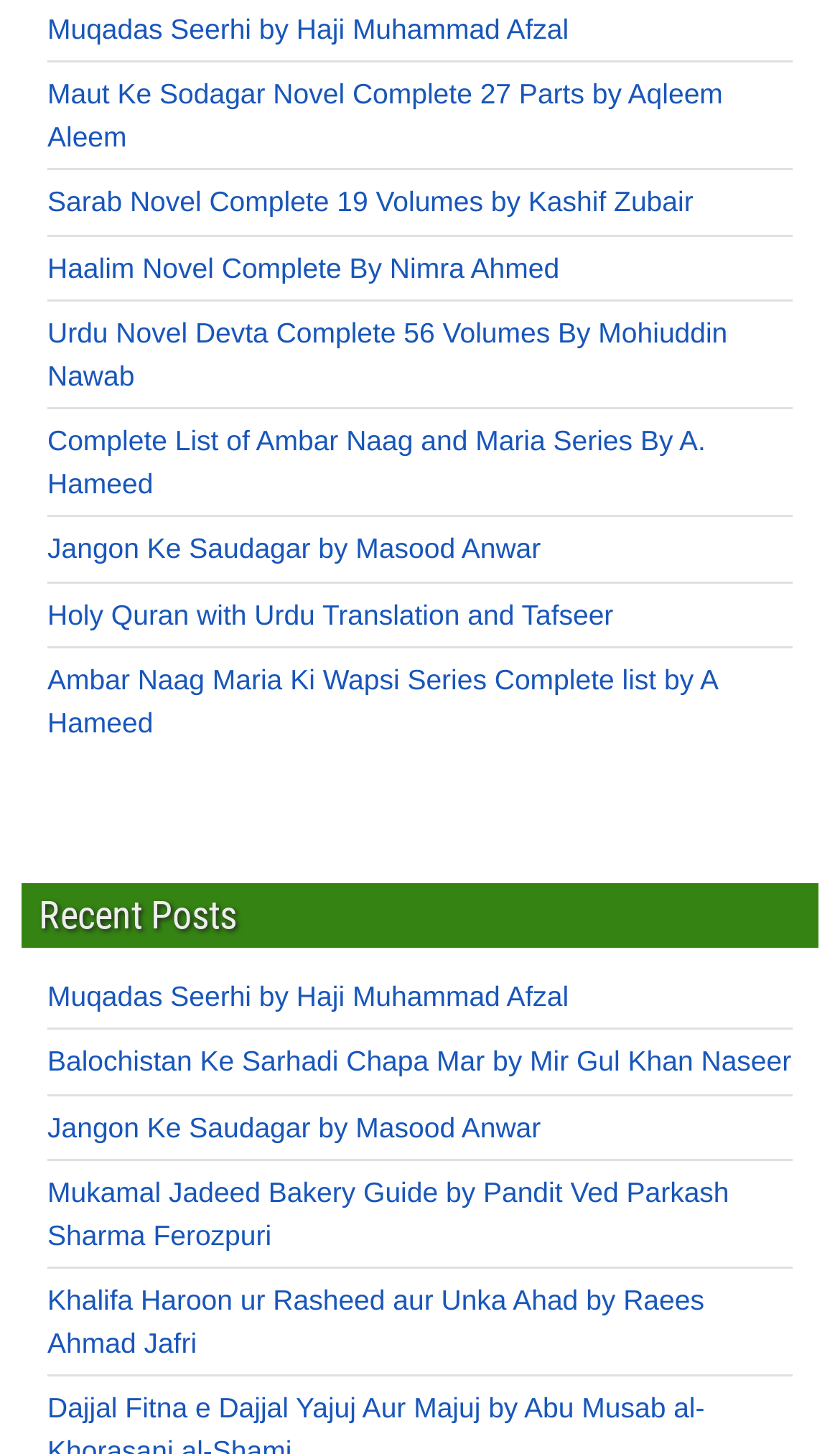What is the first novel listed? Refer to the image and provide a one-word or short phrase answer.

Muqadas Seerhi